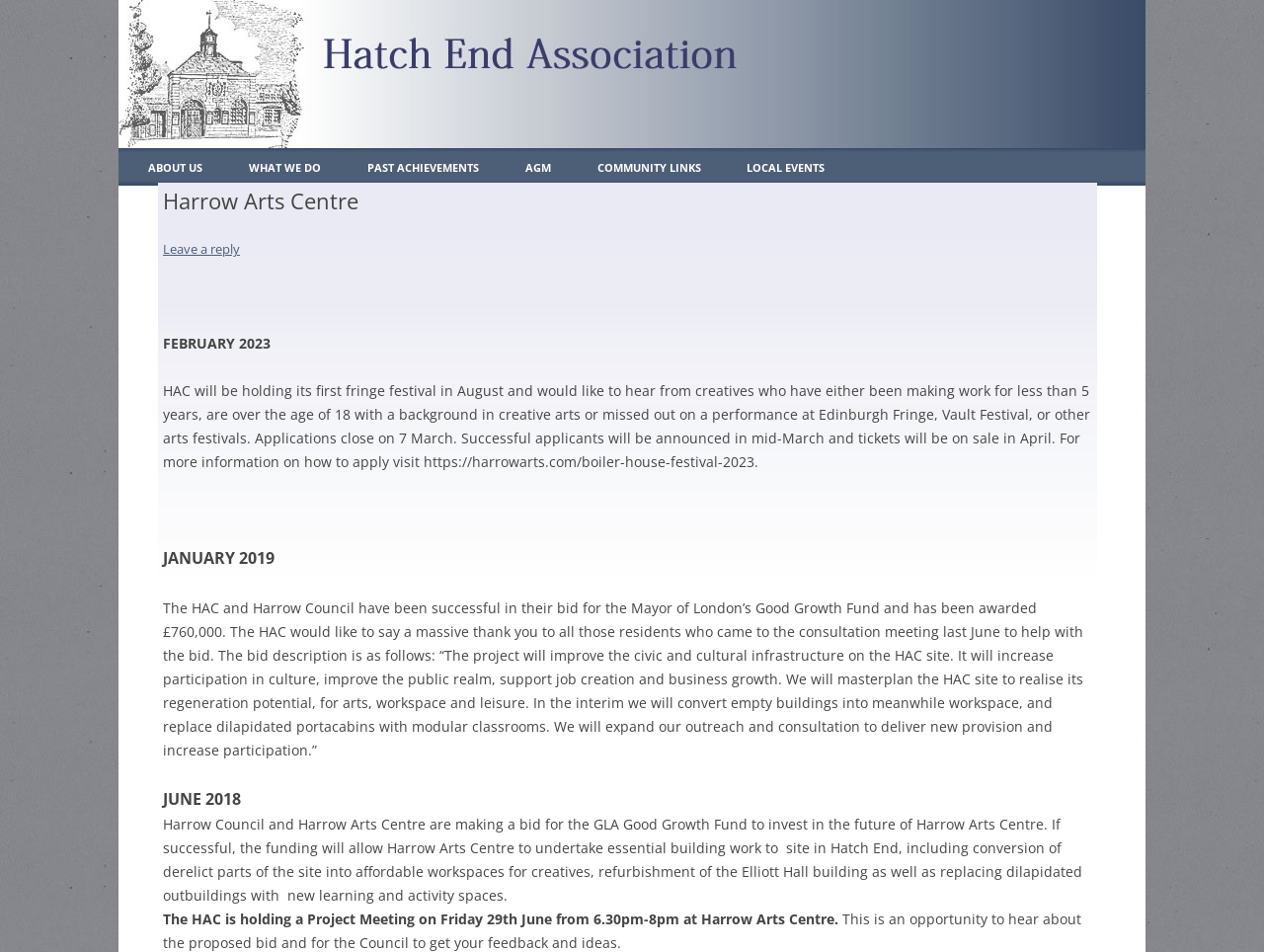Using the information in the image, give a comprehensive answer to the question: 
What is the deadline for applications for the fringe festival?

I read the text in the first article and found the information about the fringe festival, which states that applications close on 7 March.